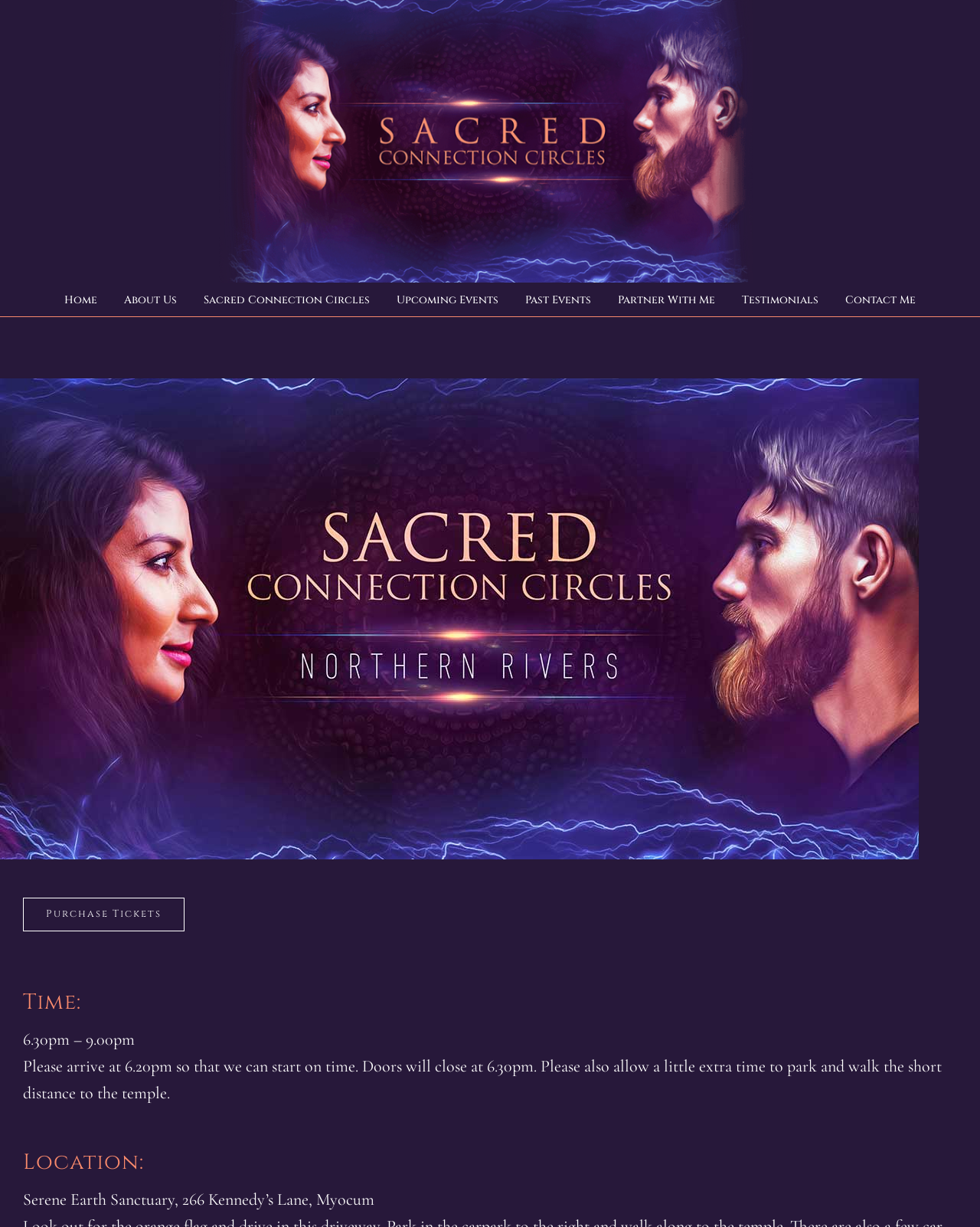Provide the bounding box coordinates of the HTML element this sentence describes: "Go to Top". The bounding box coordinates consist of four float numbers between 0 and 1, i.e., [left, top, right, bottom].

[0.904, 0.777, 0.941, 0.799]